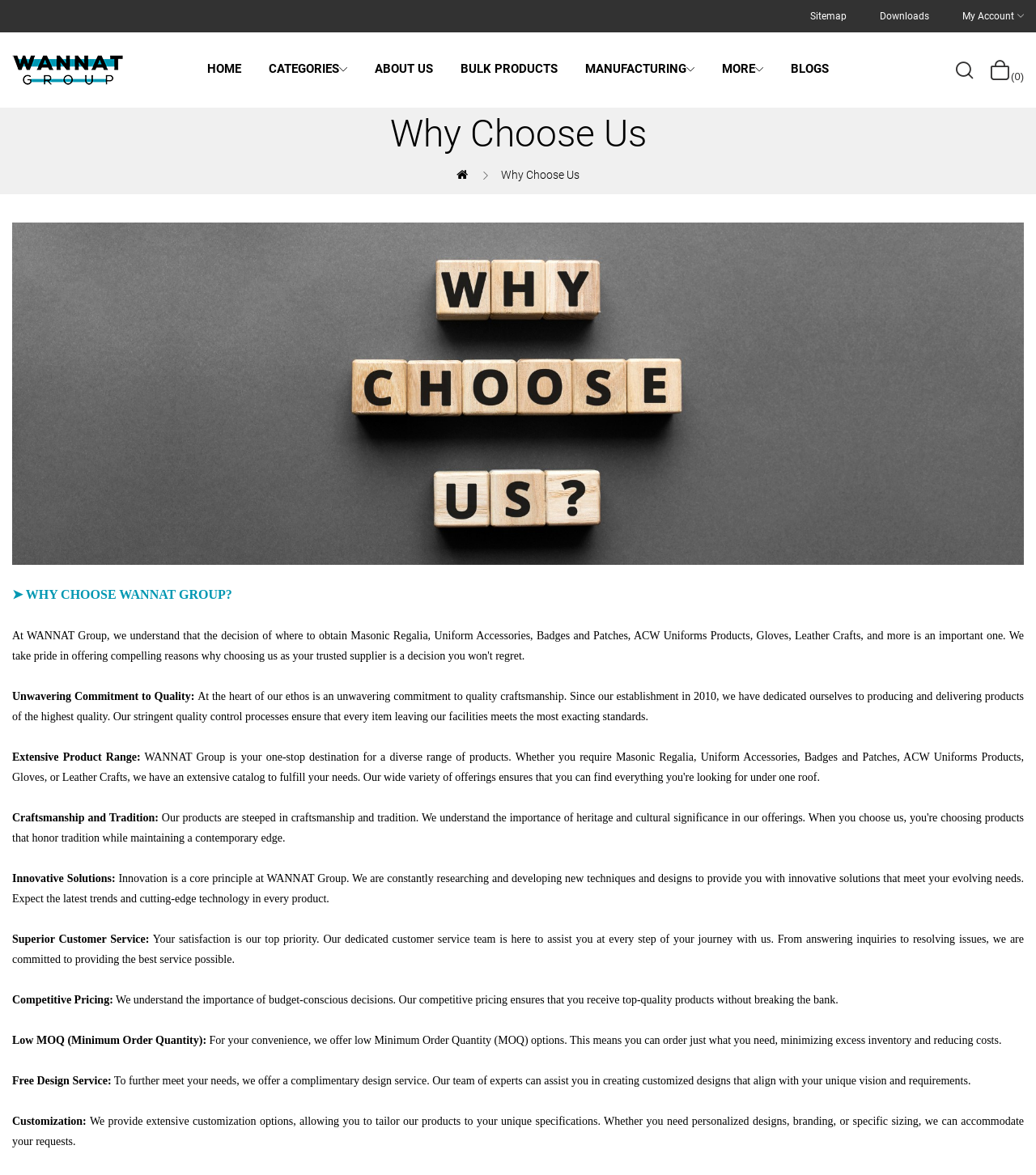Highlight the bounding box coordinates of the region I should click on to meet the following instruction: "Click on the HOME link".

[0.187, 0.05, 0.246, 0.07]